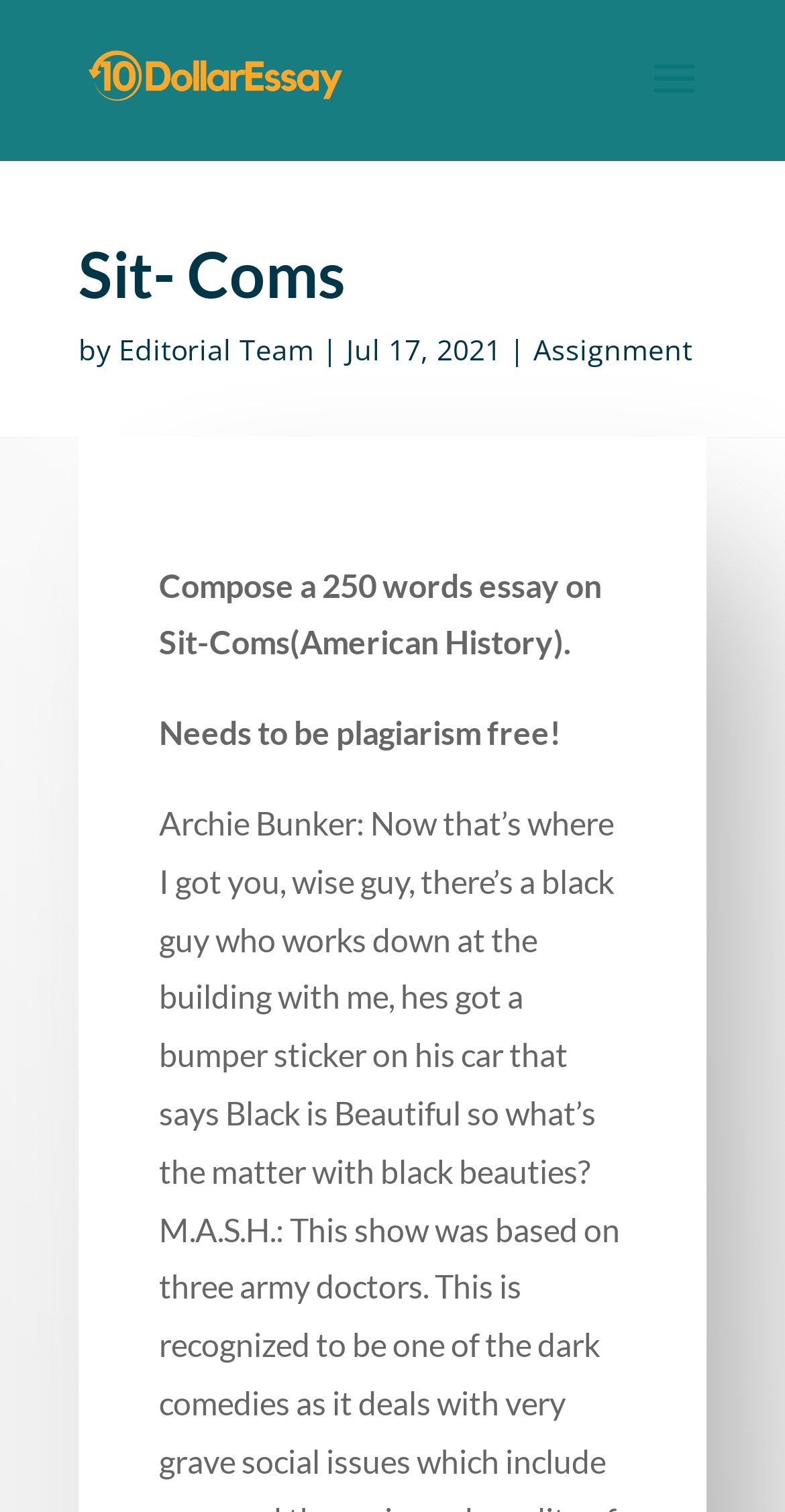What is the date mentioned on the webpage?
Answer with a single word or phrase, using the screenshot for reference.

Jul 17, 2021